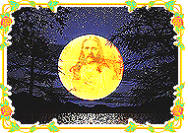Write a descriptive caption for the image, covering all notable aspects.

The image depicts a serene and ethereal scene of the moon illuminated against a dark, starry sky, serving as the backdrop for a figure resembling Jesus, who is thoughtfully positioned within the moon's glow. The moon is rendered in a vibrant, golden hue, emphasizing its prominence in the composition. Surrounding the image are floral decorations that frame the scene, adding a touch of warmth and reverence. This artistic representation conveys a sense of divinity and peace, embodying the themes of love, compassion, and the spiritual essence associated with Jesus as a divine messenger. The tranquil water below reflects the moonlight, further enhancing the calming atmosphere of the artwork.